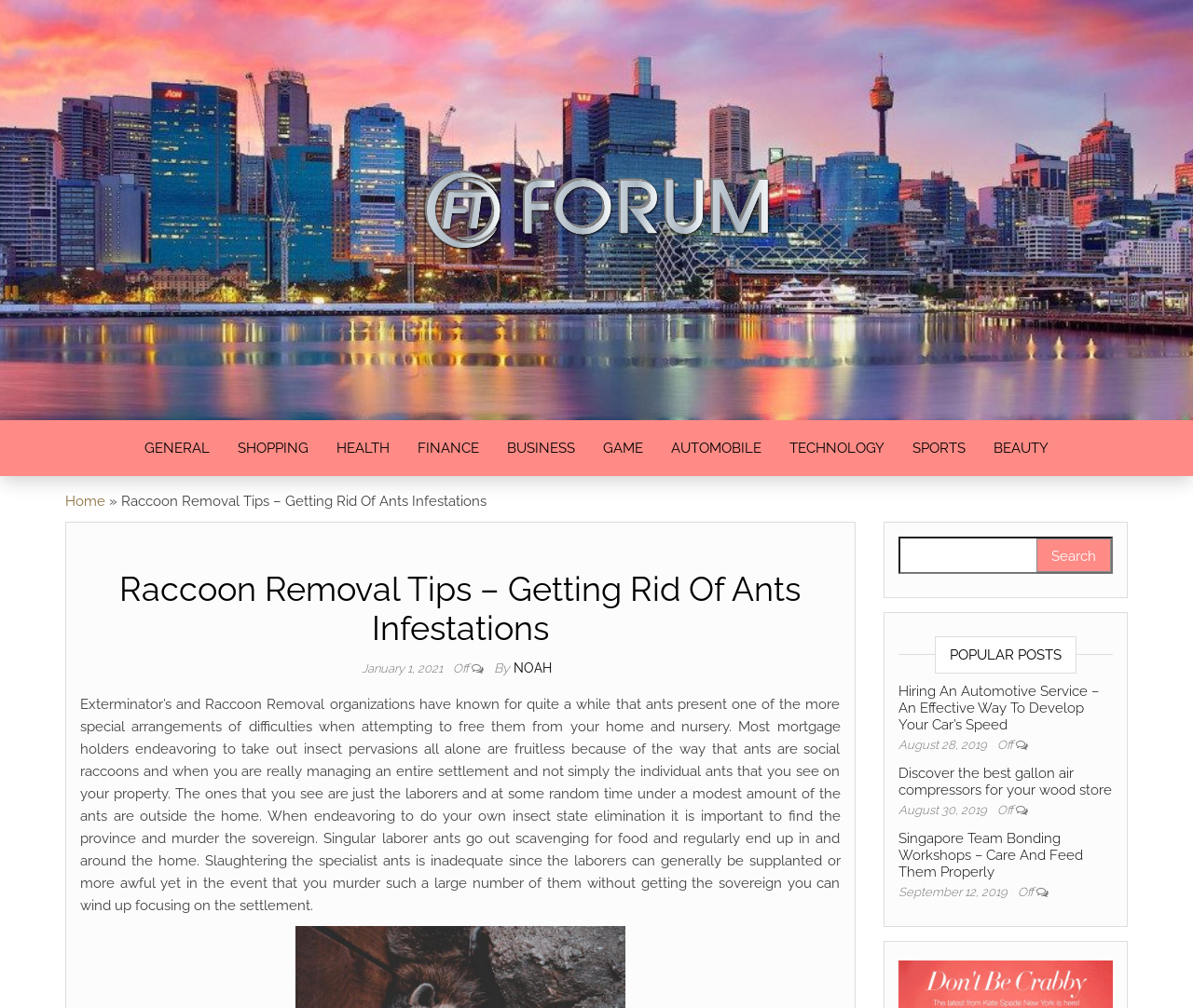Please determine the primary heading and provide its text.

Raccoon Removal Tips – Getting Rid Of Ants Infestations